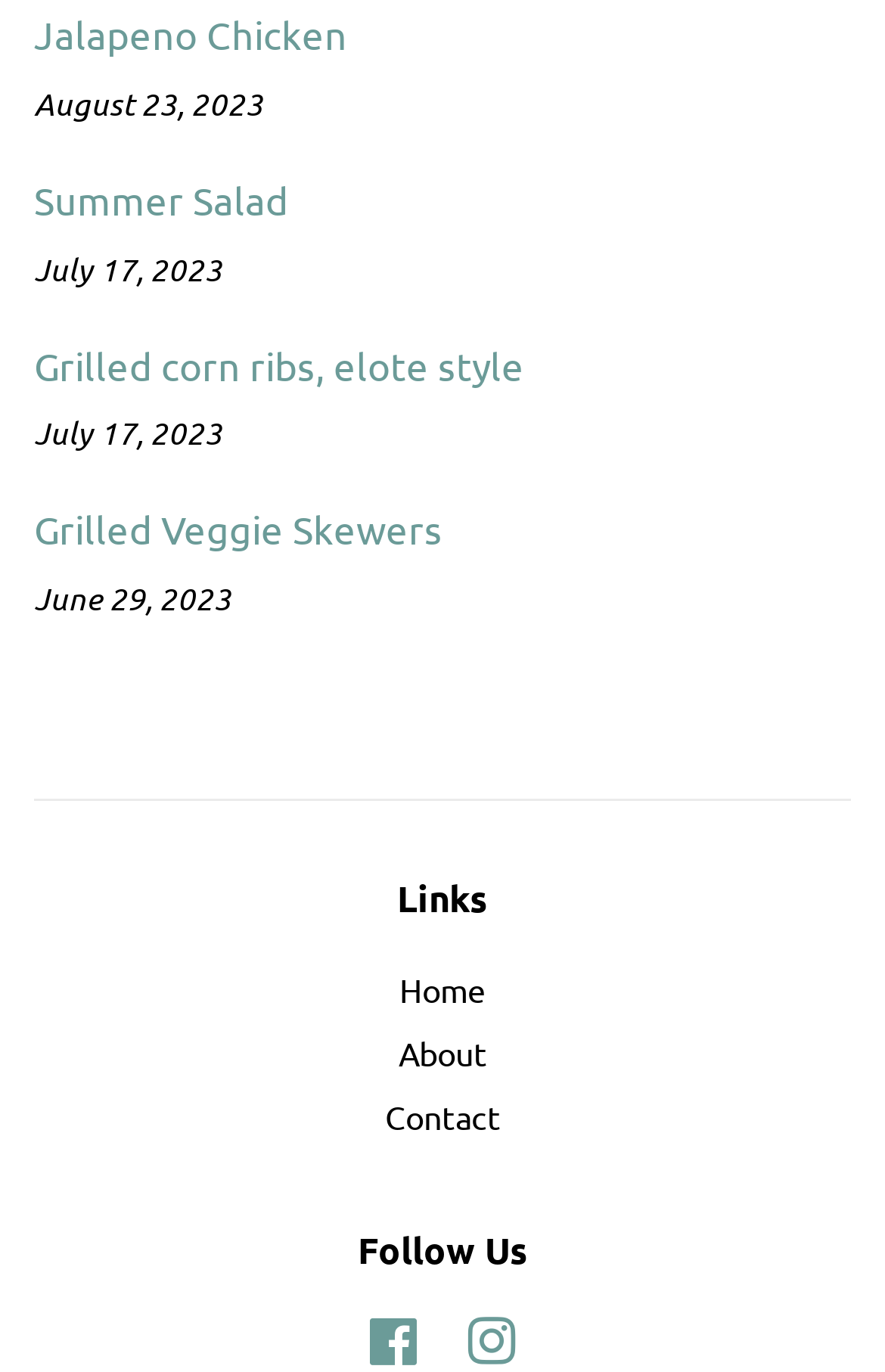Pinpoint the bounding box coordinates of the clickable element to carry out the following instruction: "go to Home."

[0.451, 0.706, 0.549, 0.736]